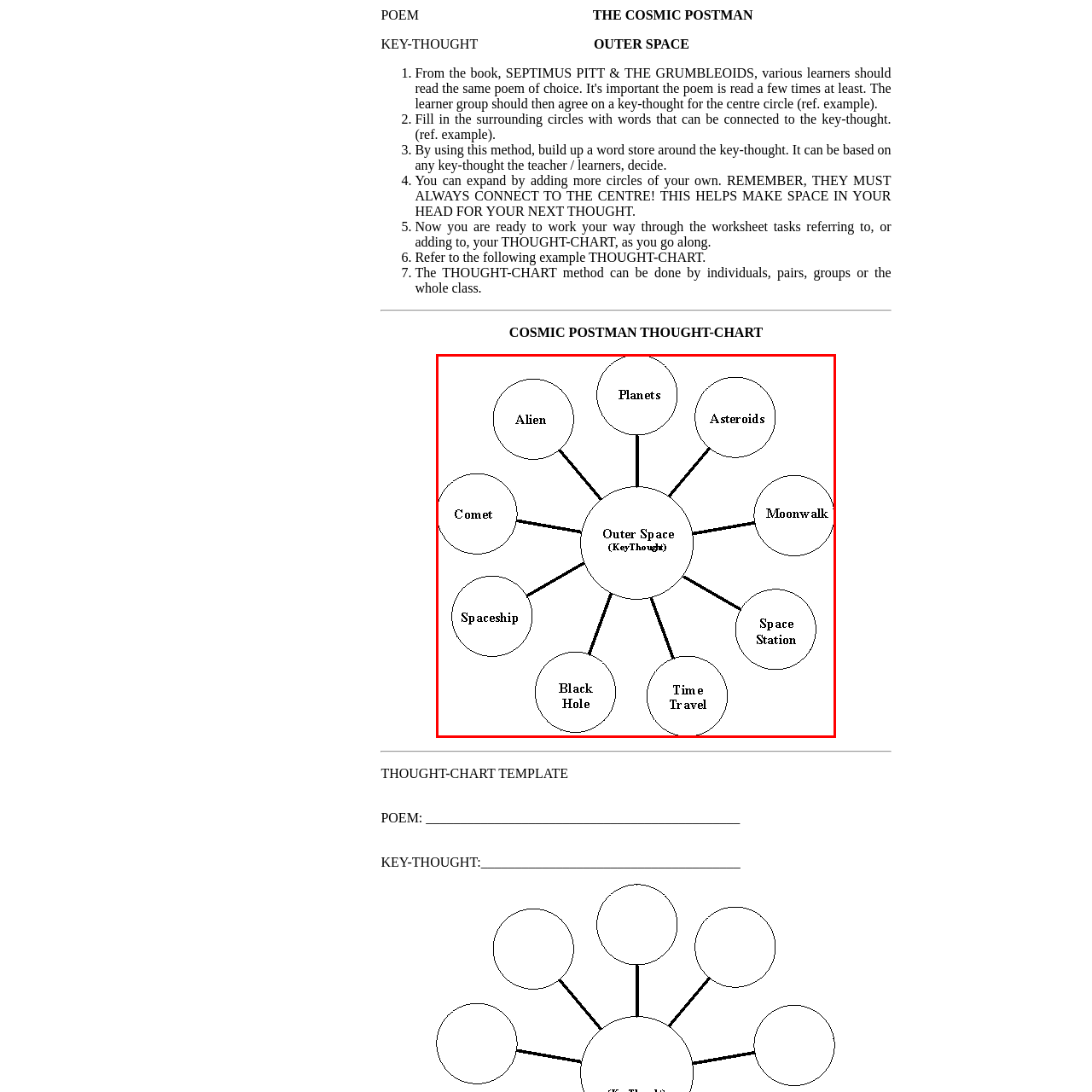How many smaller circles surround the central circle?
Review the image encased within the red bounding box and supply a detailed answer according to the visual information available.

The caption explicitly states that surrounding the central circle are eight smaller circles labeled with relevant concepts, which can be counted as Planets, Asteroids, Moonwalk, Spaceship, Black Hole, Comet, Alien, and Time Travel.